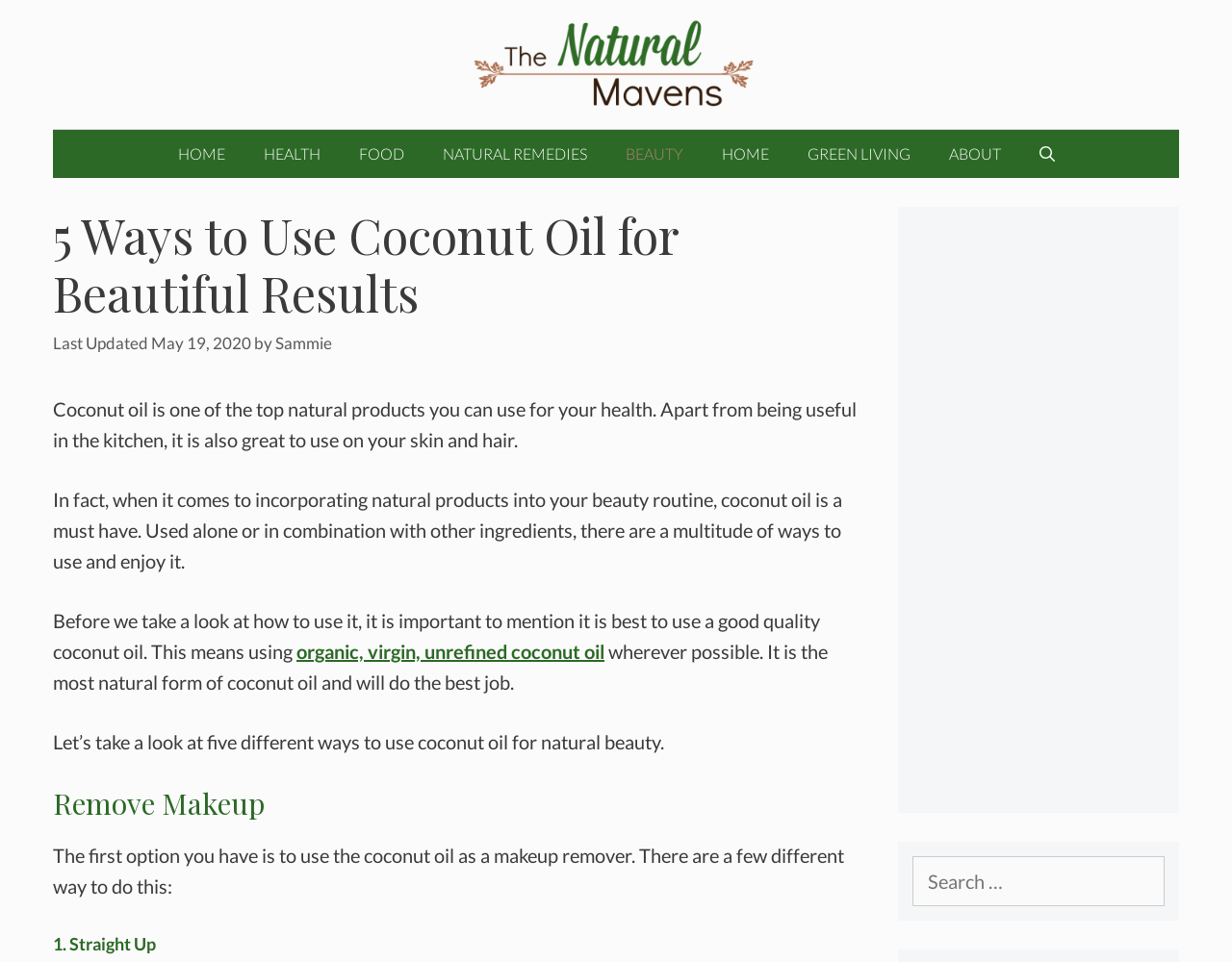Examine the image carefully and respond to the question with a detailed answer: 
What is the first way to use coconut oil mentioned in the article?

I determined the first way to use coconut oil mentioned in the article by reading the heading 'Remove Makeup' and the subsequent paragraph that discusses using coconut oil as a makeup remover.